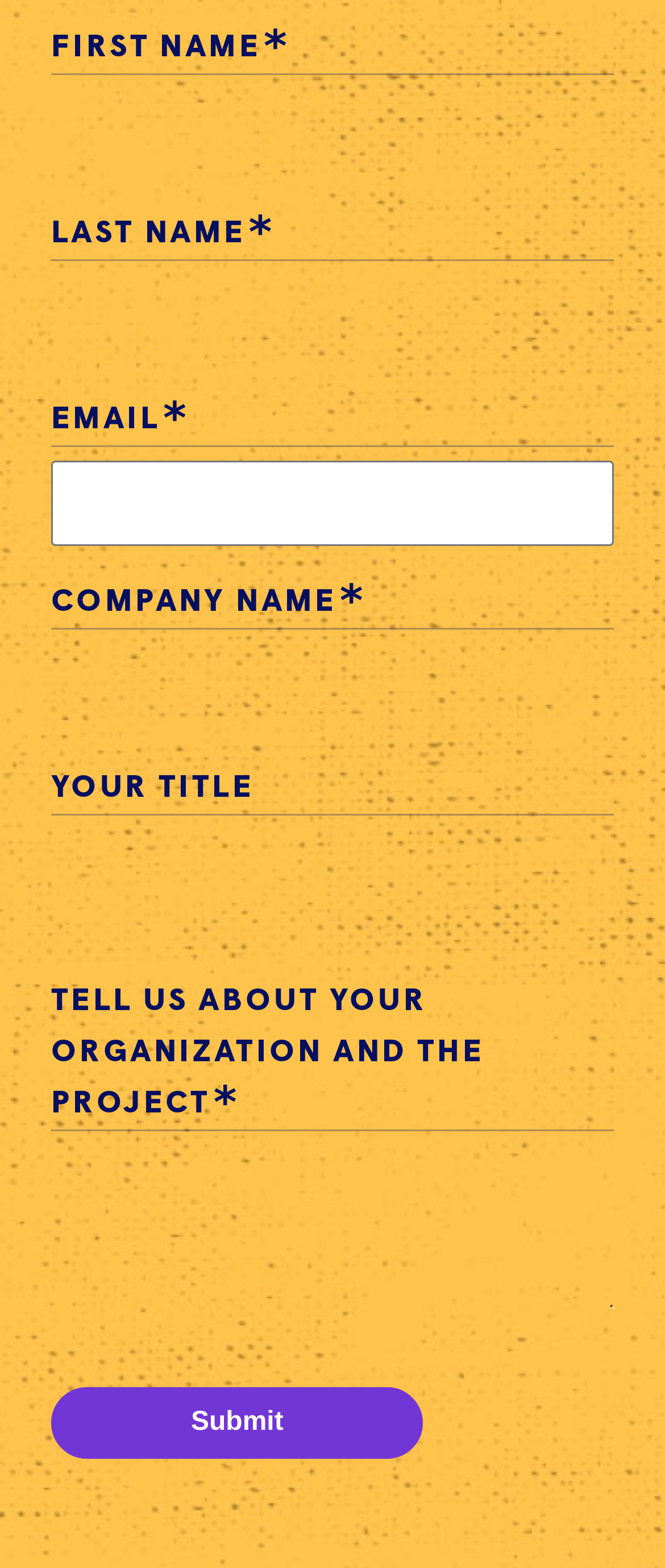How many text fields are there?
Using the image, provide a concise answer in one word or a short phrase.

5